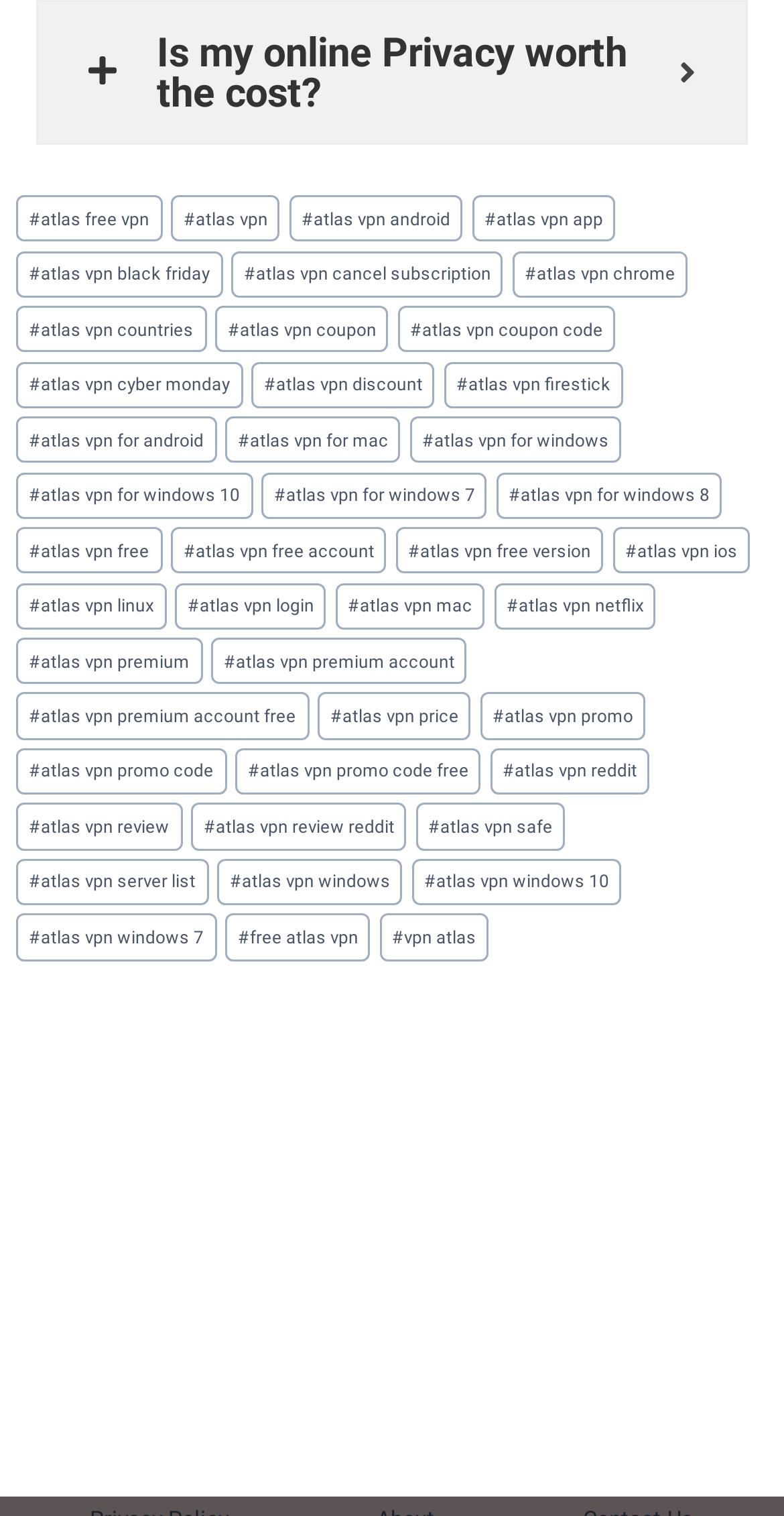Could you specify the bounding box coordinates for the clickable section to complete the following instruction: "Visit Atlas VPN review page"?

[0.021, 0.53, 0.232, 0.561]